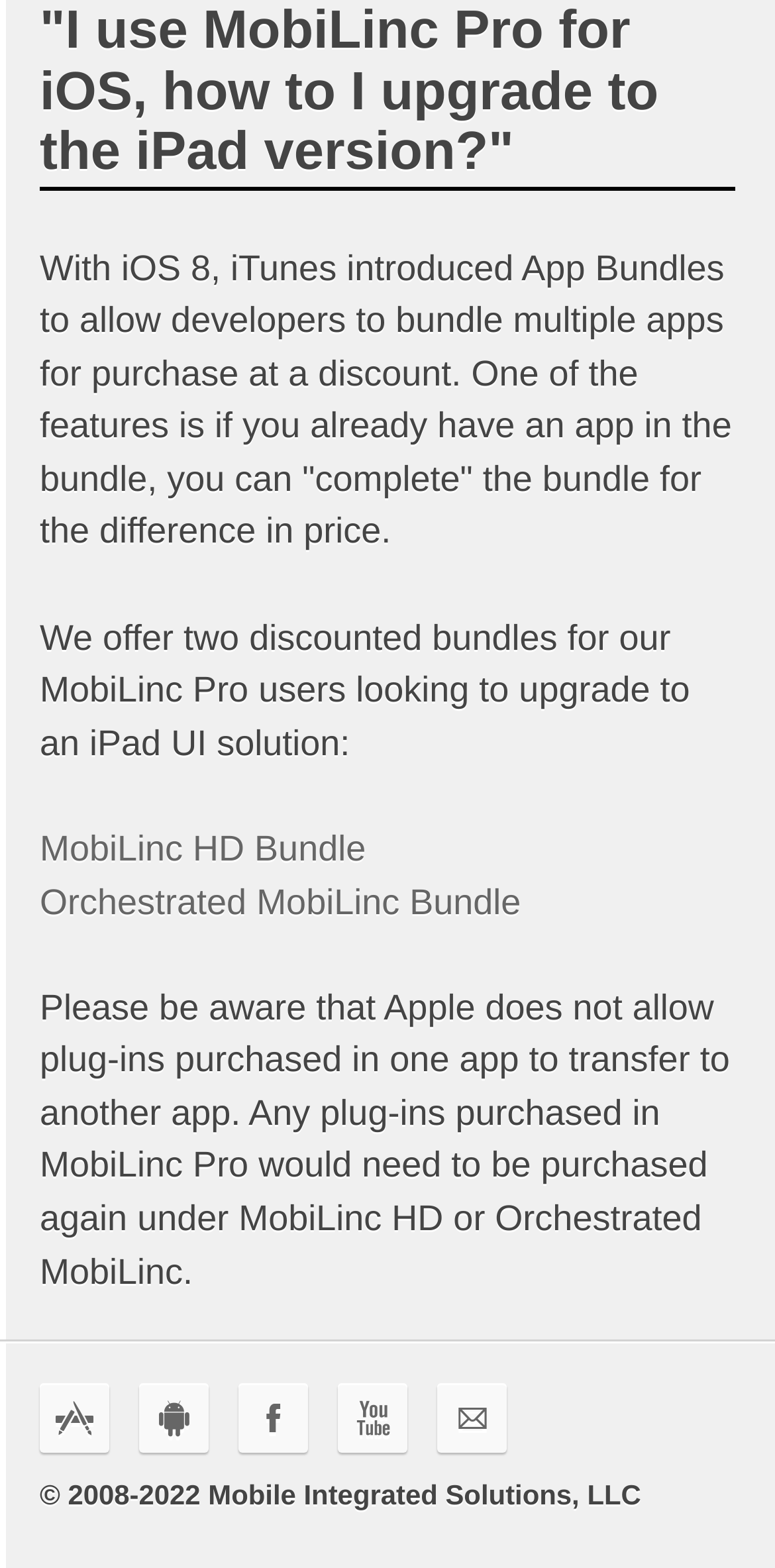Respond with a single word or phrase:
What is the copyright year range of Mobile Integrated Solutions, LLC?

2008-2022